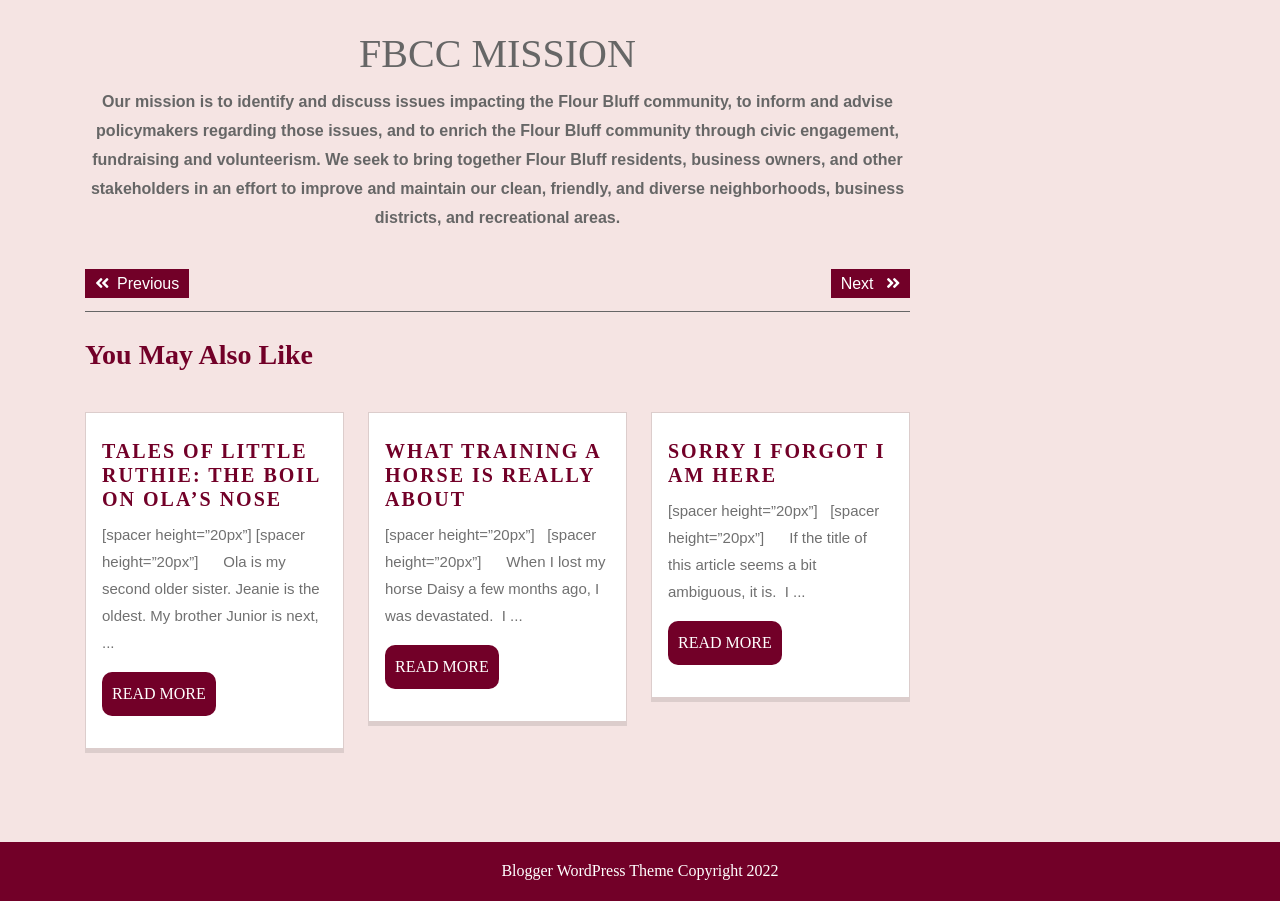Indicate the bounding box coordinates of the element that must be clicked to execute the instruction: "Search for properties in 'Circle C'". The coordinates should be given as four float numbers between 0 and 1, i.e., [left, top, right, bottom].

None